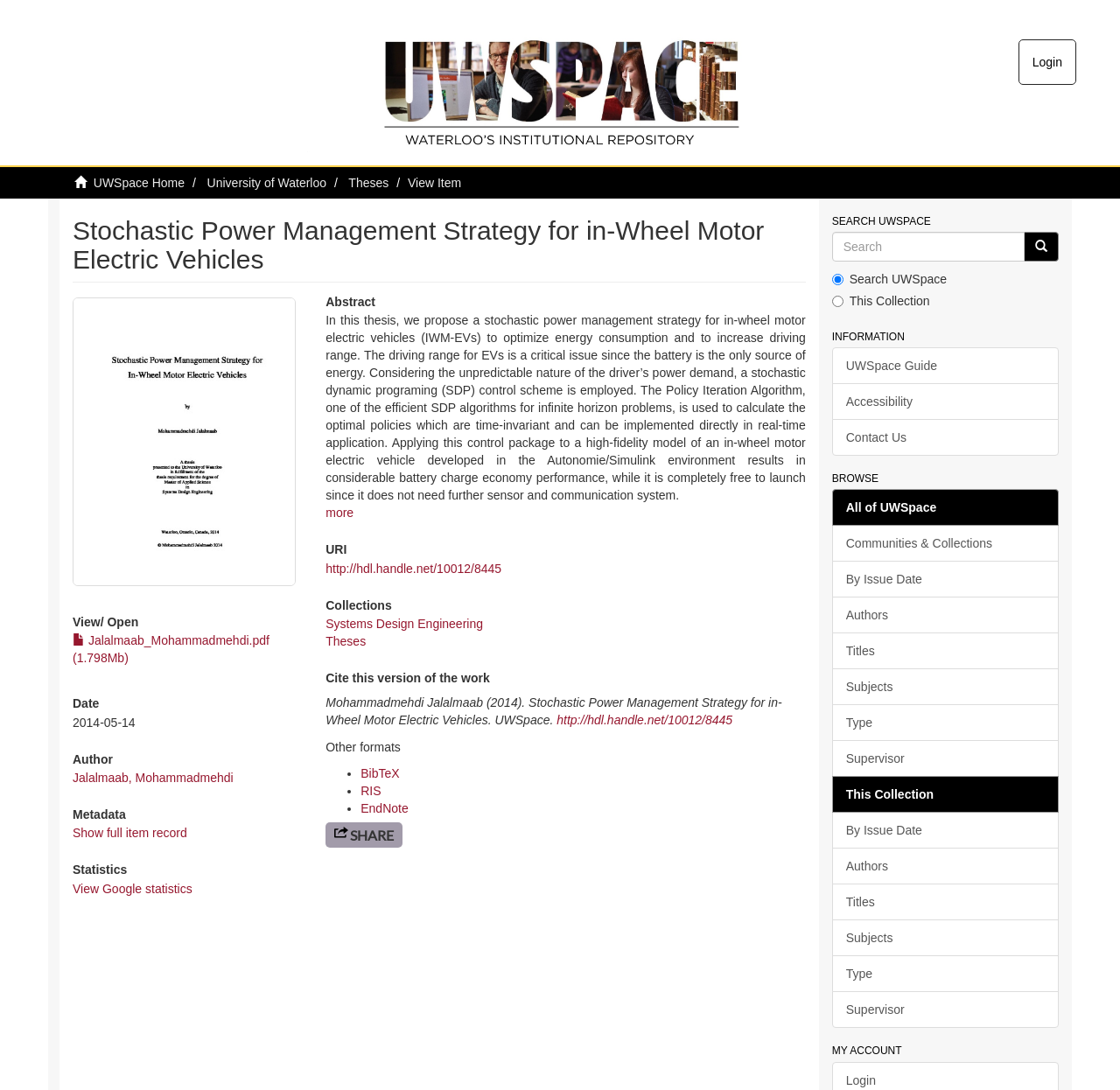Answer the following query with a single word or phrase:
What is the date of this thesis?

2014-05-14